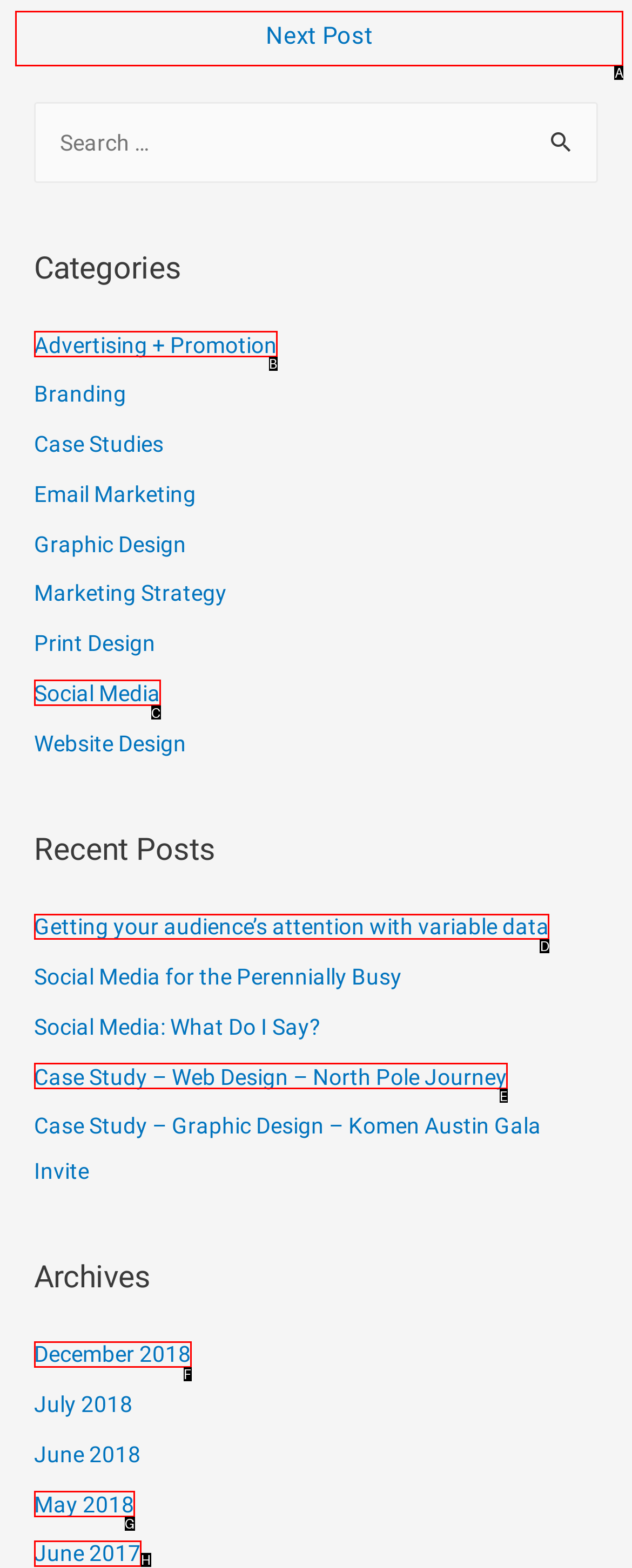Indicate which UI element needs to be clicked to fulfill the task: Read the recent post about getting audience’s attention with variable data
Answer with the letter of the chosen option from the available choices directly.

D